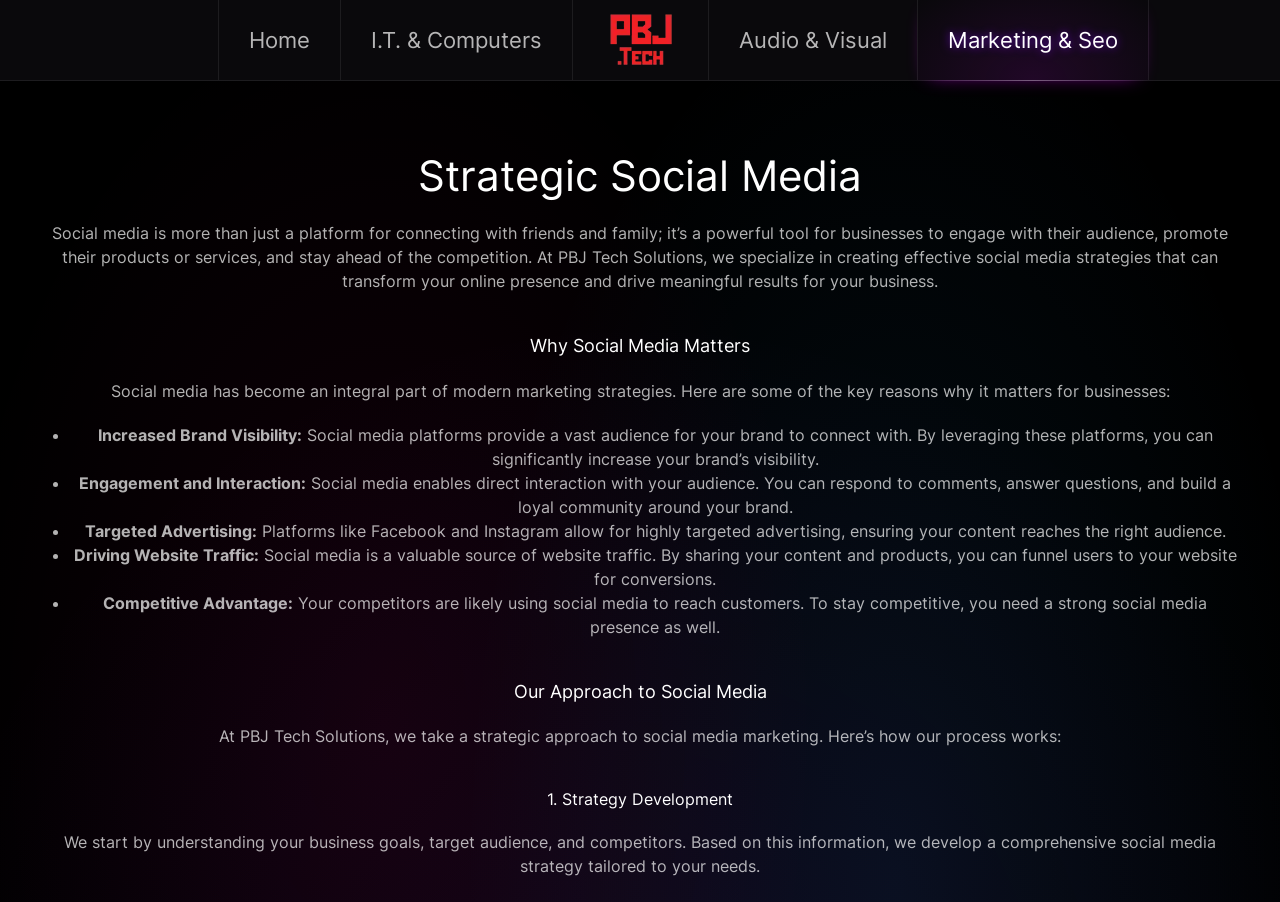Identify the coordinates of the bounding box for the element described below: "parent_node: Home aria-label="Back to home"". Return the coordinates as four float numbers between 0 and 1: [left, top, right, bottom].

[0.447, 0.0, 0.553, 0.089]